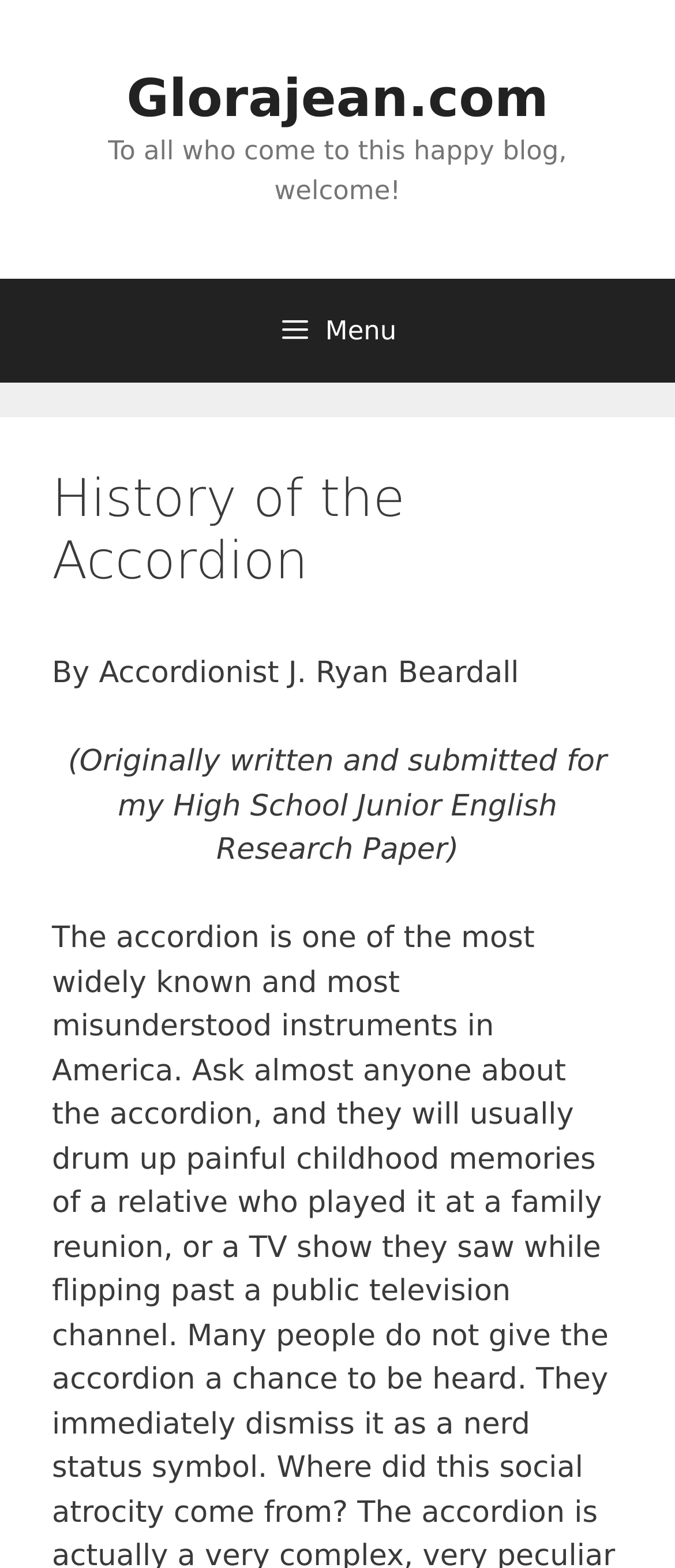Answer the question below in one word or phrase:
What was the original purpose of the content about the history of the accordion?

High School English Research Paper